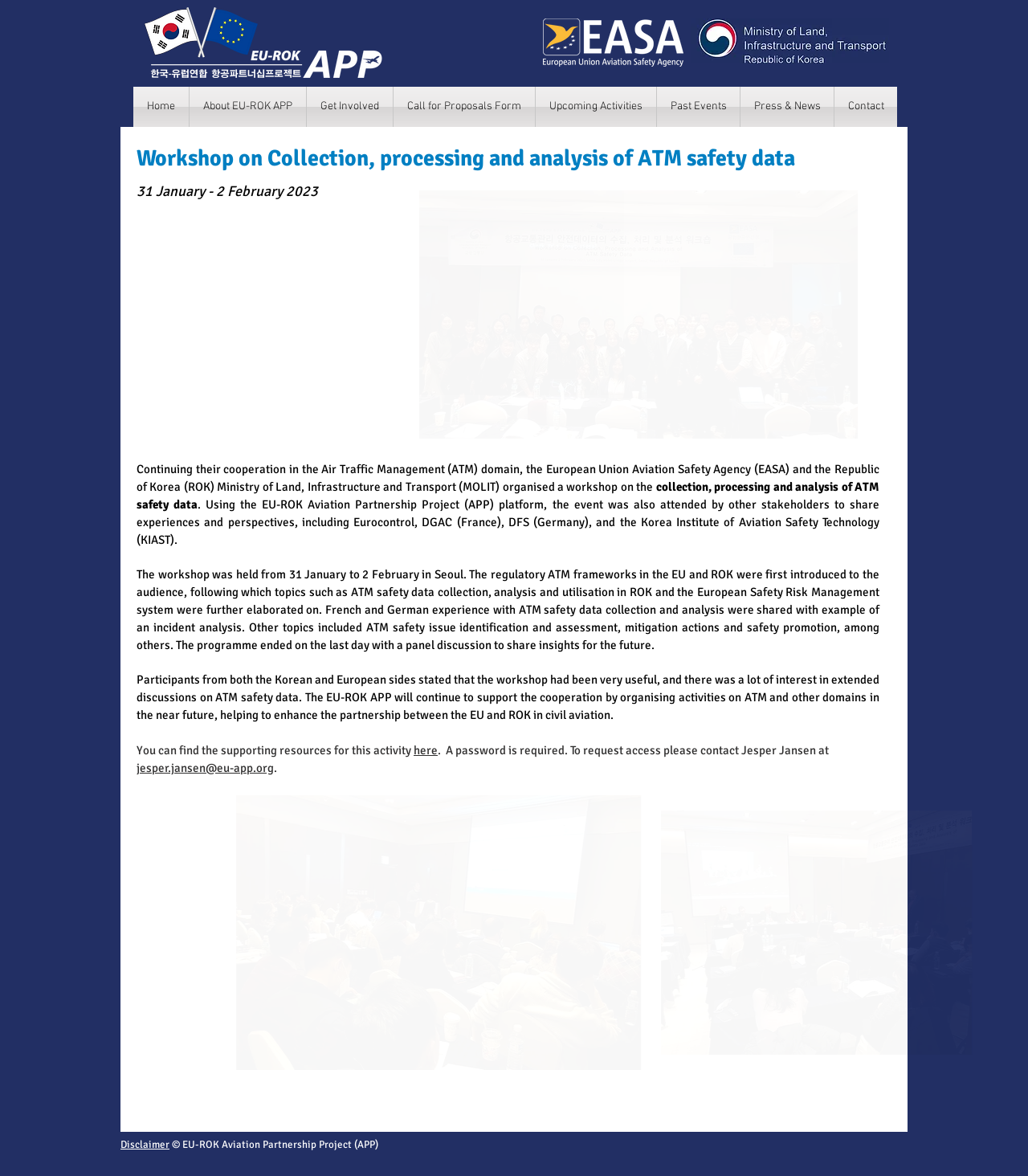Please identify the bounding box coordinates of the element's region that should be clicked to execute the following instruction: "View the Call for Proposals Form". The bounding box coordinates must be four float numbers between 0 and 1, i.e., [left, top, right, bottom].

[0.383, 0.074, 0.52, 0.108]